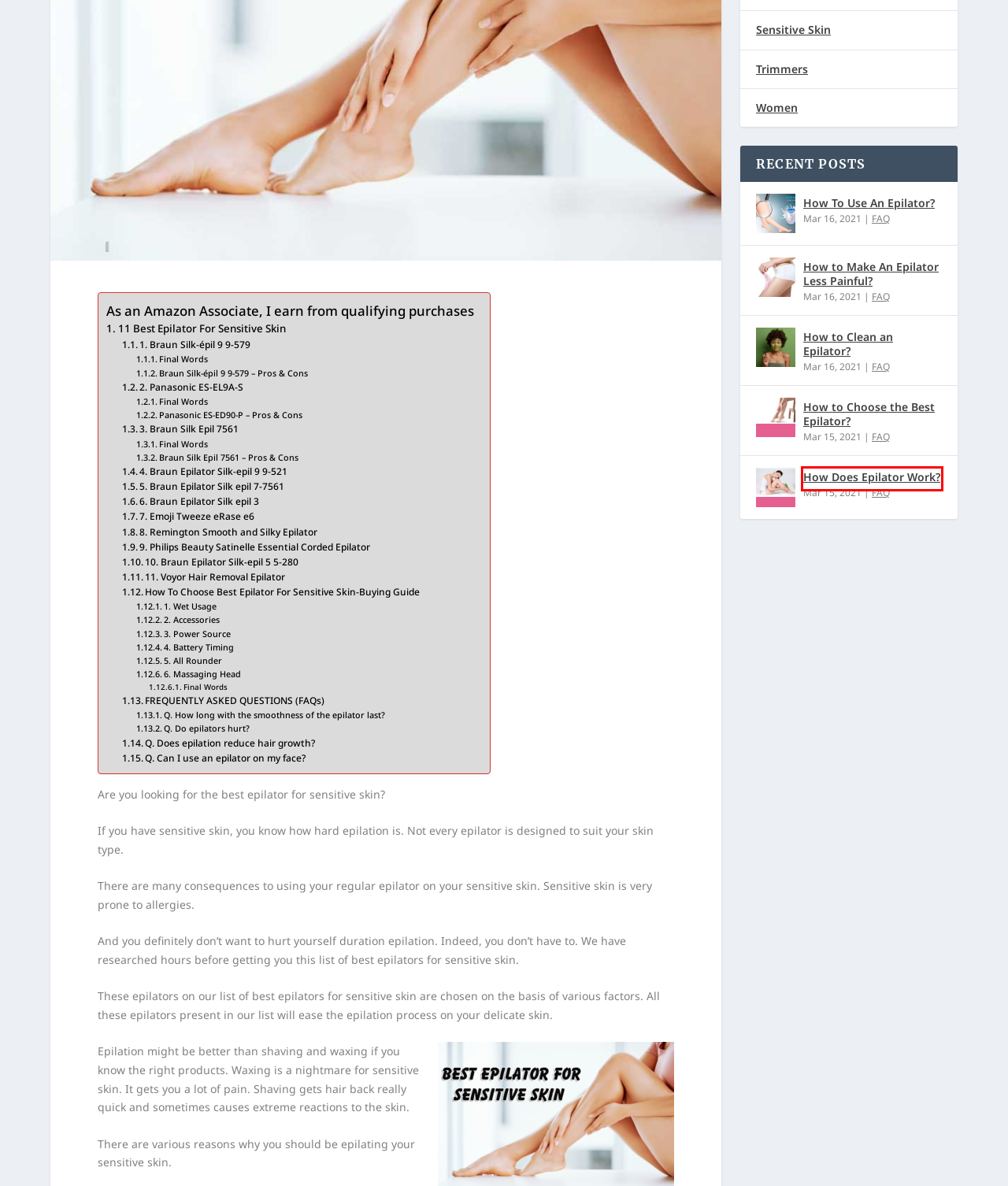You see a screenshot of a webpage with a red bounding box surrounding an element. Pick the webpage description that most accurately represents the new webpage after interacting with the element in the red bounding box. The options are:
A. Amazon.com
B. How to Choose the Best Epilator? - Epilators
C. Women - Epilators
D. How To Use An Epilator? - Epilators
E. How Does Epilator Work? - Epilators
F. Legs - Epilators
G. How to Clean an Epilator? - Epilators
H. How to Make An Epilator Less Painful? - Epilators

E